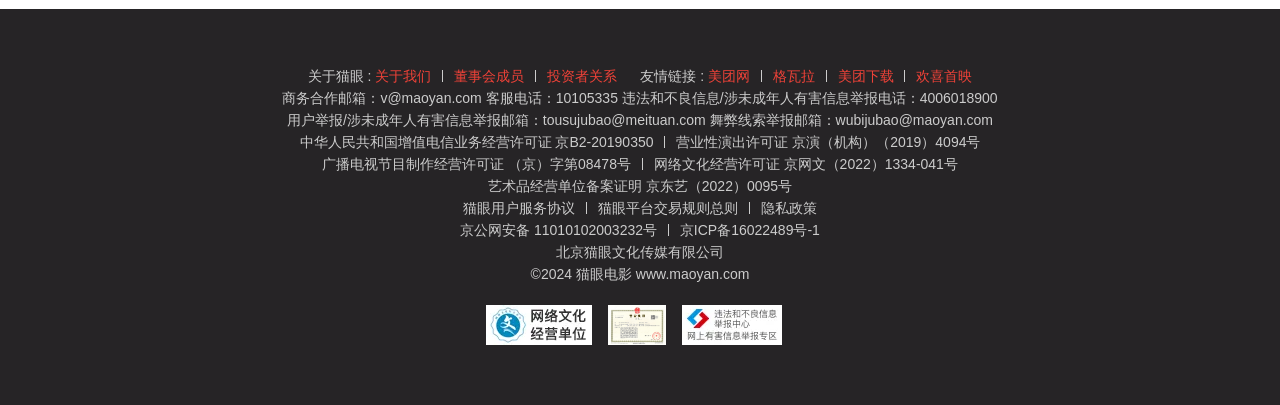Could you specify the bounding box coordinates for the clickable section to complete the following instruction: "View NCTAsia page"?

None